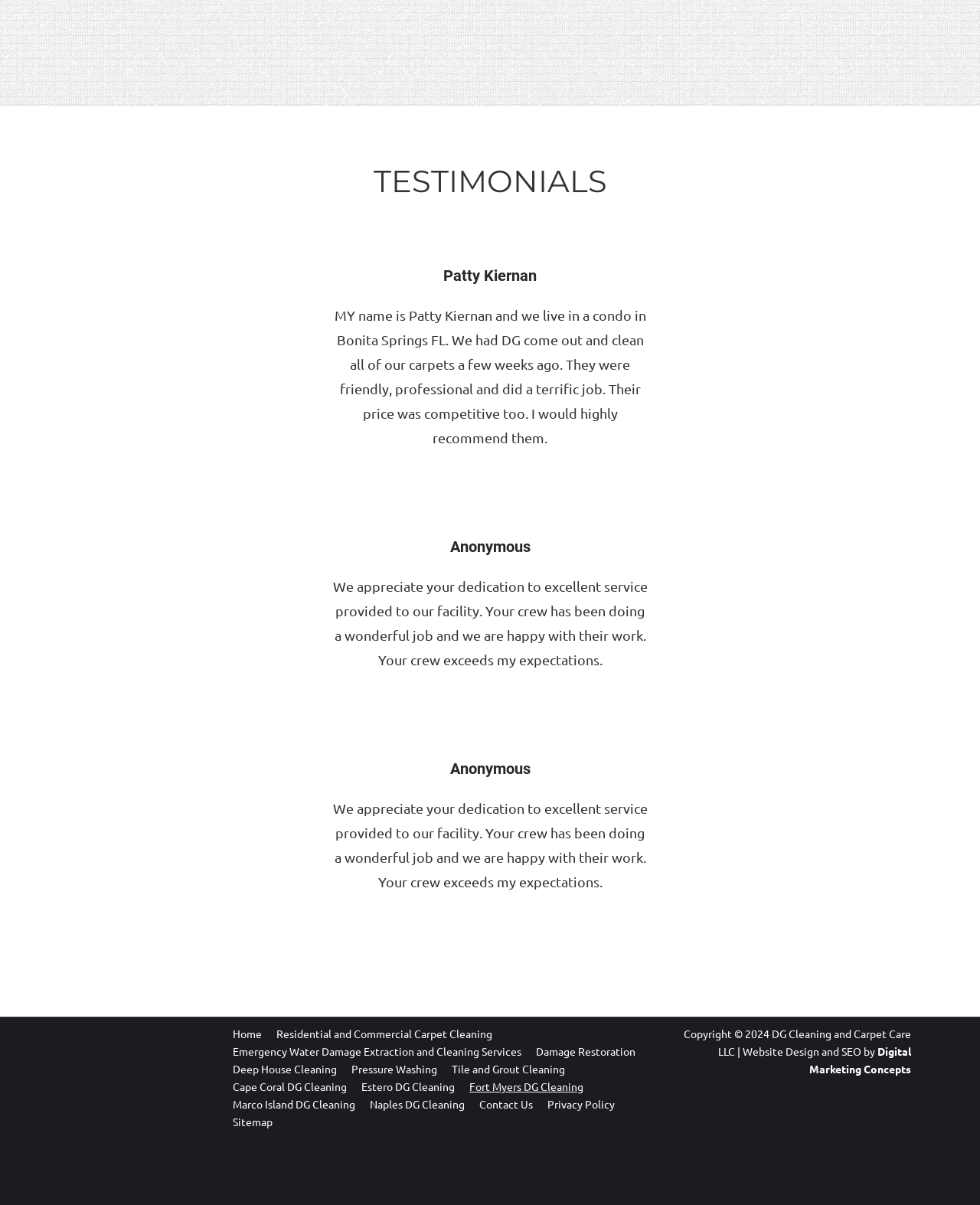How many testimonials are there on the webpage?
Based on the image, give a one-word or short phrase answer.

2